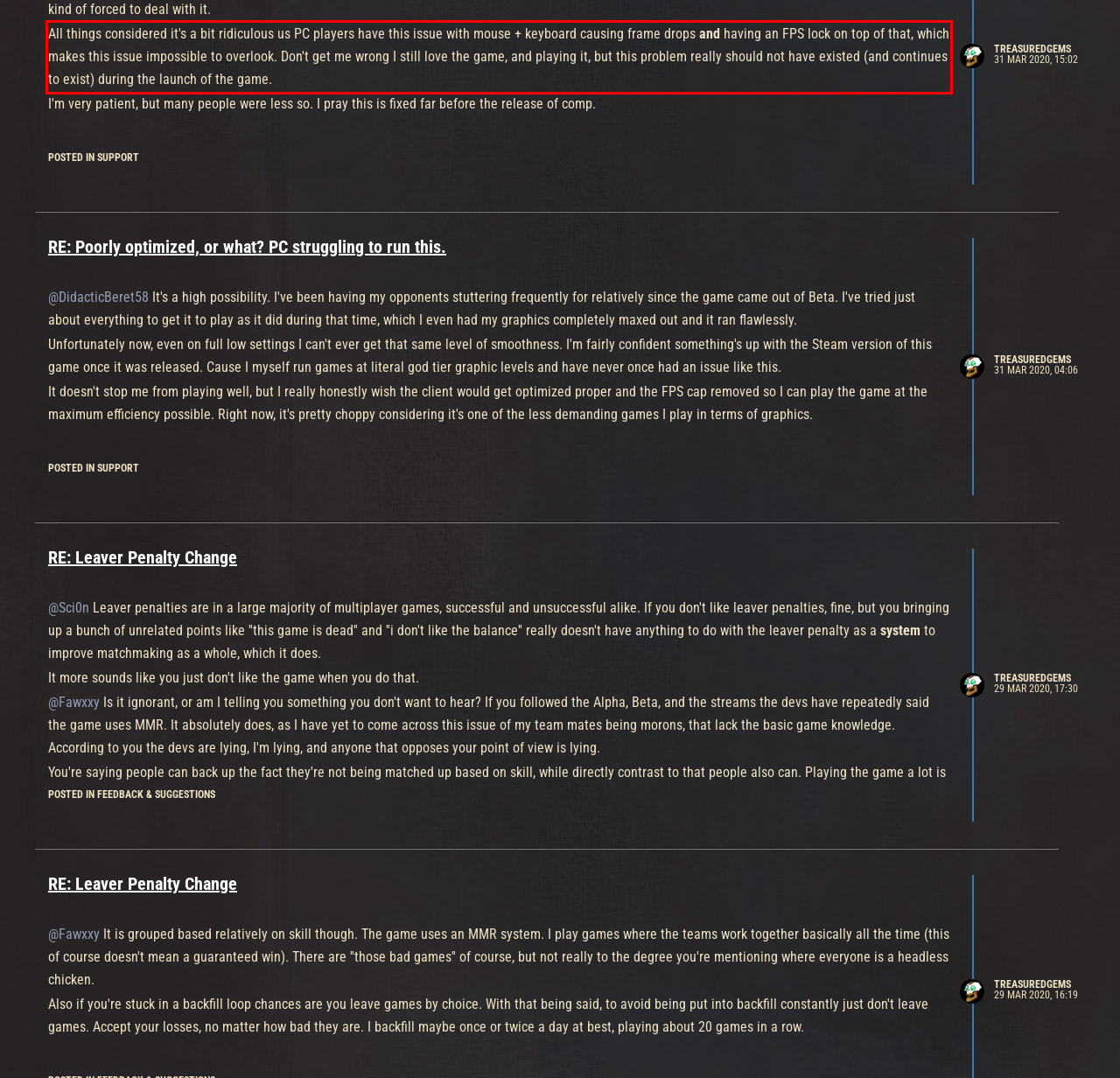You have a screenshot with a red rectangle around a UI element. Recognize and extract the text within this red bounding box using OCR.

All things considered it's a bit ridiculous us PC players have this issue with mouse + keyboard causing frame drops and having an FPS lock on top of that, which makes this issue impossible to overlook. Don't get me wrong I still love the game, and playing it, but this problem really should not have existed (and continues to exist) during the launch of the game.